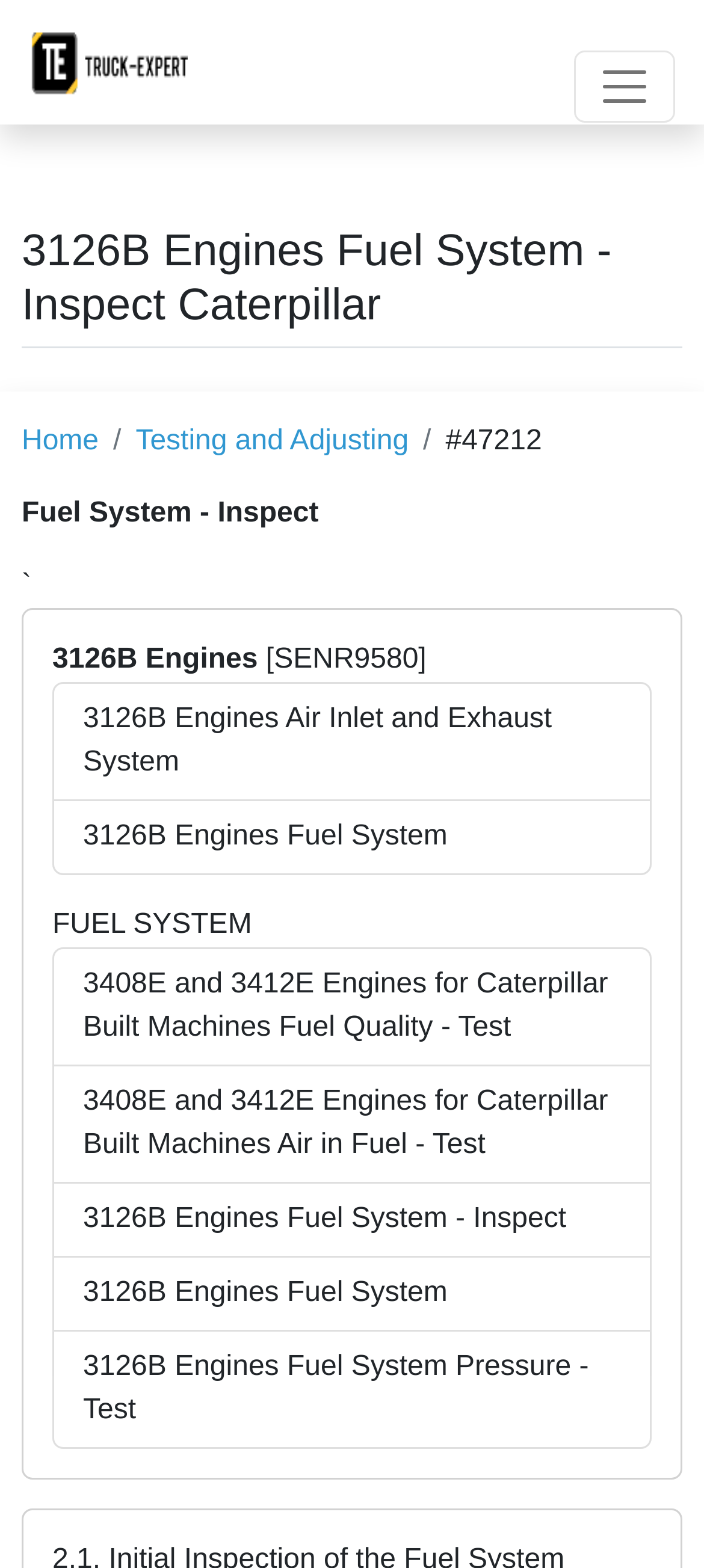Given the element description alt="EPC Parts Catalogs", specify the bounding box coordinates of the corresponding UI element in the format (top-left x, top-left y, bottom-right x, bottom-right y). All values must be between 0 and 1.

[0.031, 0.009, 0.265, 0.07]